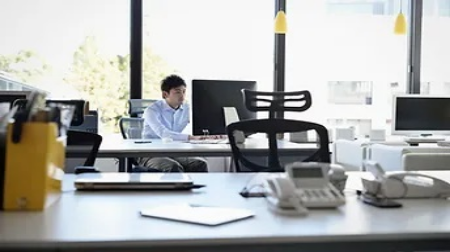What type of equipment is being transported by JP Logistics?
Please answer the question with a detailed and comprehensive explanation.

According to the caption, JP Logistics offers transportation for office furniture and IT equipment, providing businesses with efficient solutions for their relocation needs.